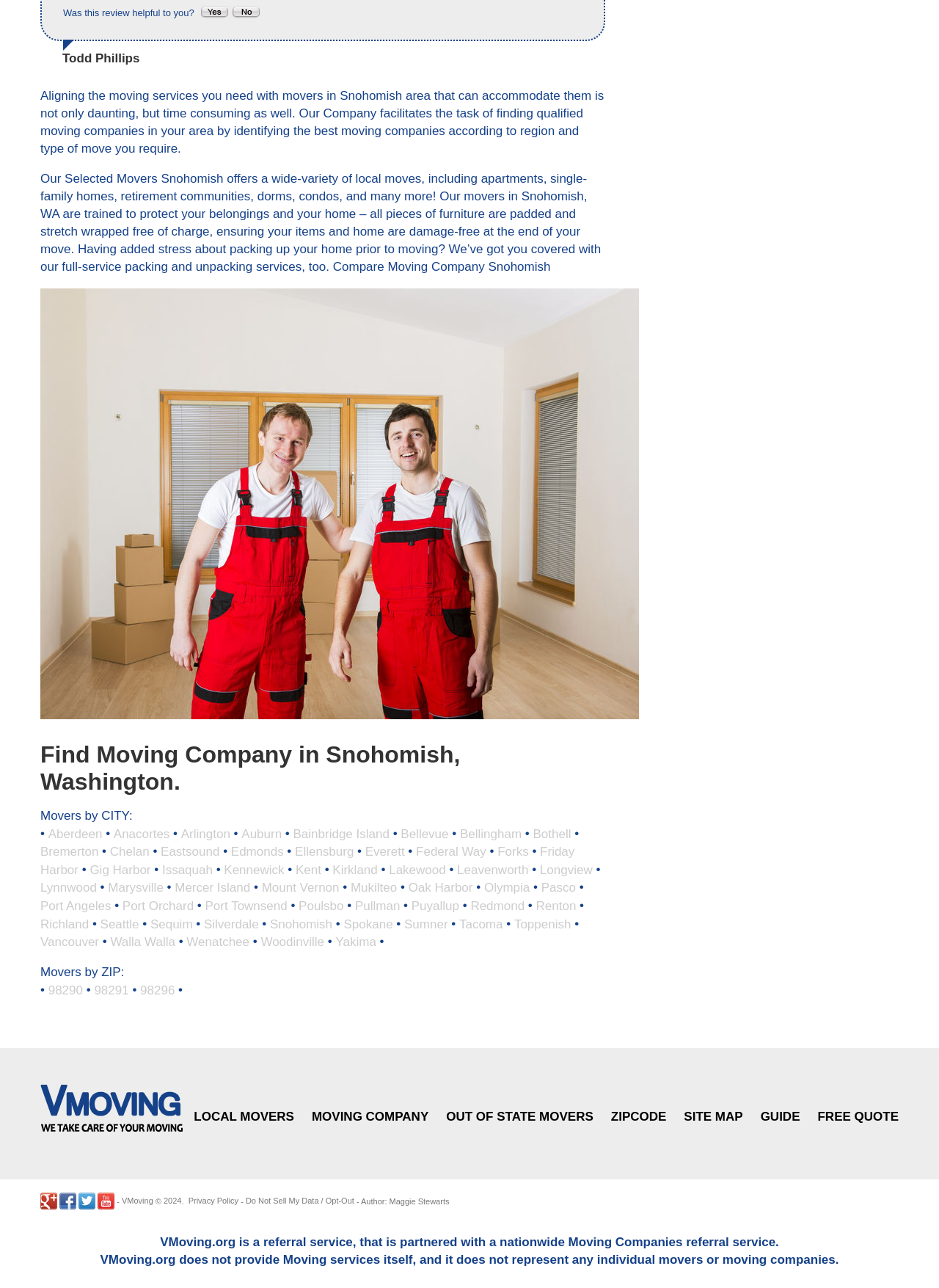Indicate the bounding box coordinates of the element that must be clicked to execute the instruction: "Click on the link to find moving companies in Aberdeen". The coordinates should be given as four float numbers between 0 and 1, i.e., [left, top, right, bottom].

[0.051, 0.642, 0.109, 0.653]